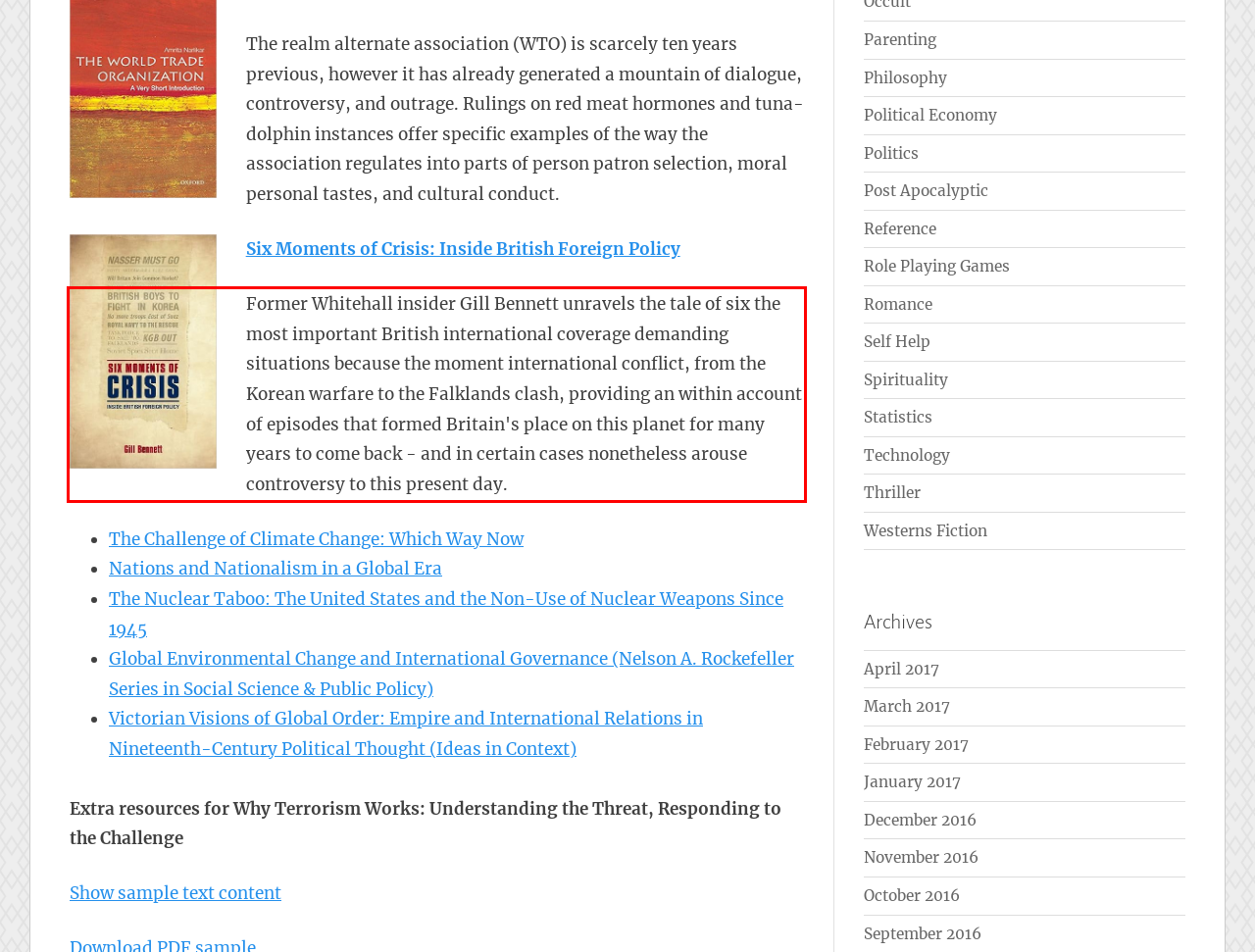Observe the screenshot of the webpage, locate the red bounding box, and extract the text content within it.

Former Whitehall insider Gill Bennett unravels the tale of six the most important British international coverage demanding situations because the moment international conflict, from the Korean warfare to the Falklands clash, providing an within account of episodes that formed Britain's place on this planet for many years to come back - and in certain cases nonetheless arouse controversy to this present day.